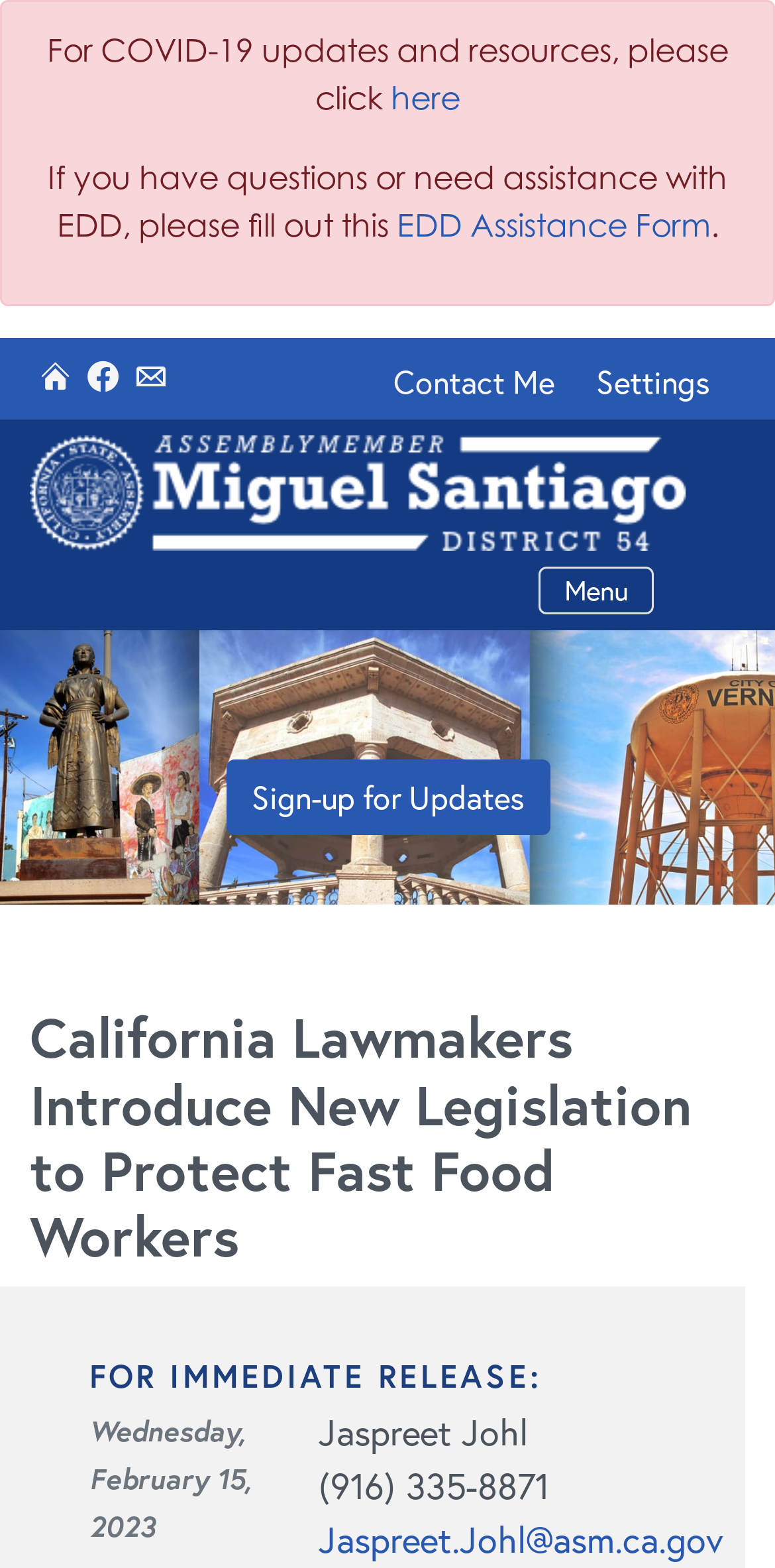What is the purpose of the 'Skip to main content' link?
Please provide a detailed and thorough answer to the question.

The 'Skip to main content' link is provided for accessibility purposes, allowing users to bypass the navigation menu and directly access the main content of the webpage.